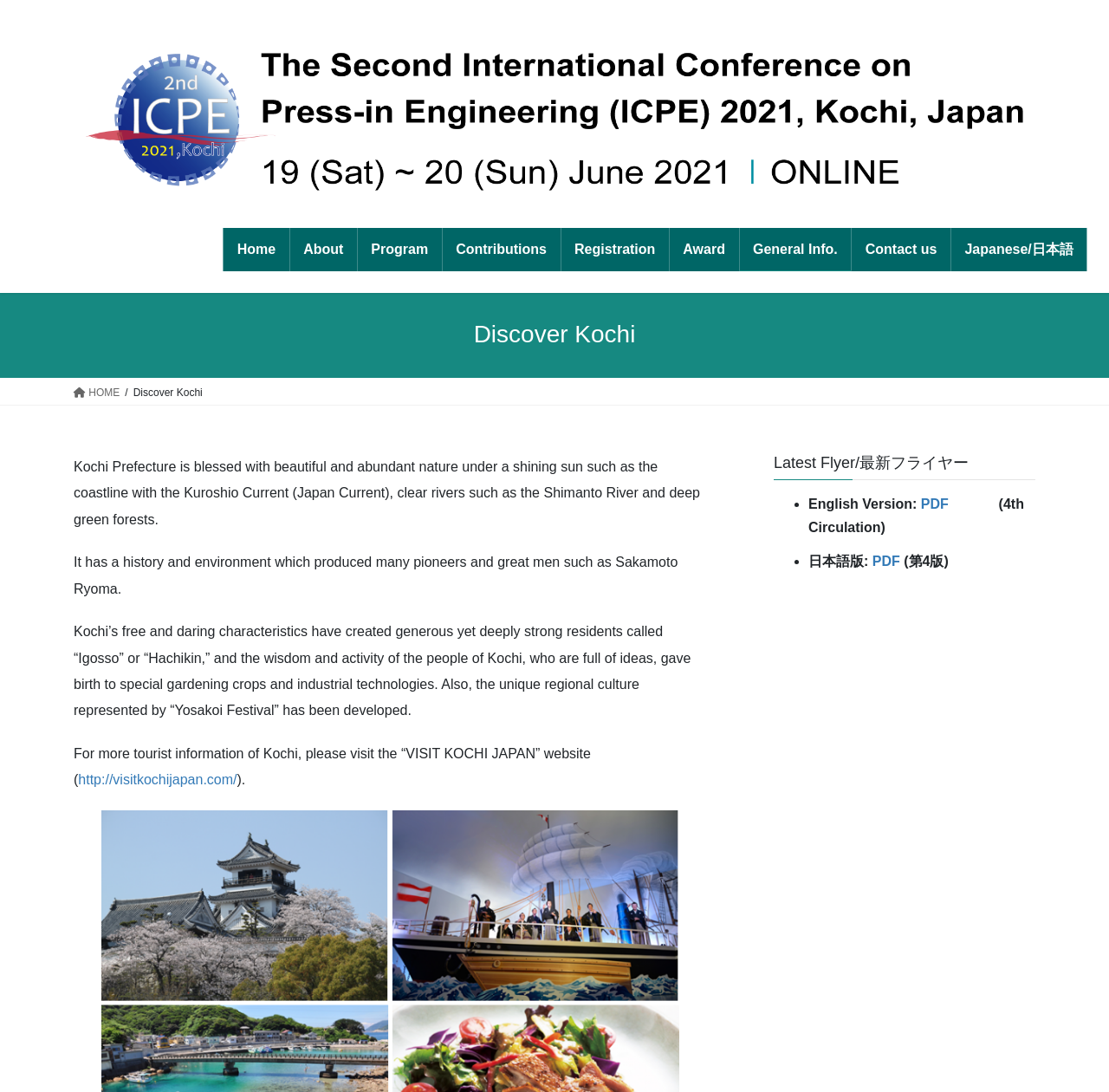Identify the bounding box coordinates of the HTML element based on this description: "PDF".

[0.787, 0.507, 0.812, 0.521]